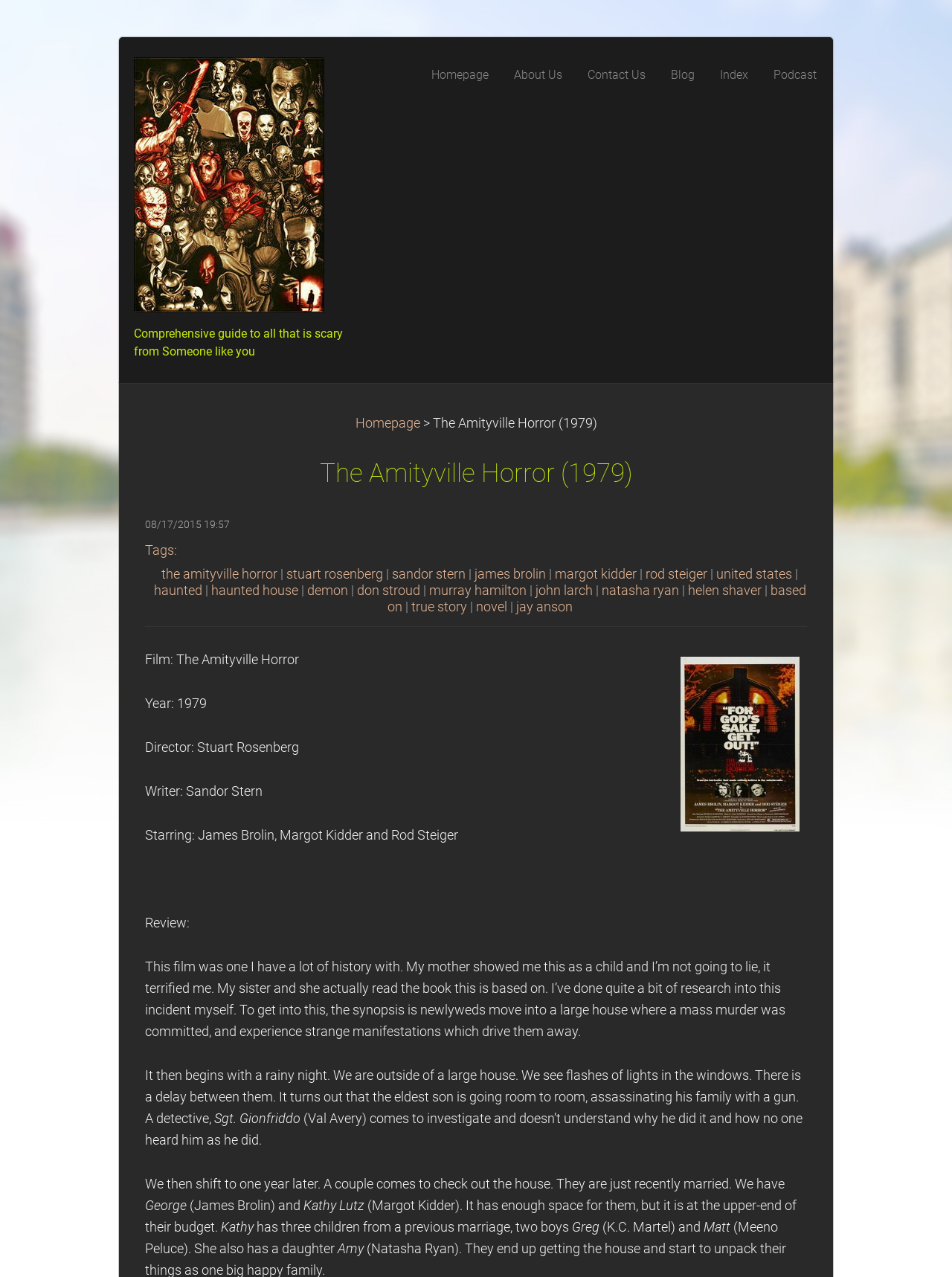Identify the headline of the webpage and generate its text content.

The Amityville Horror (1979)